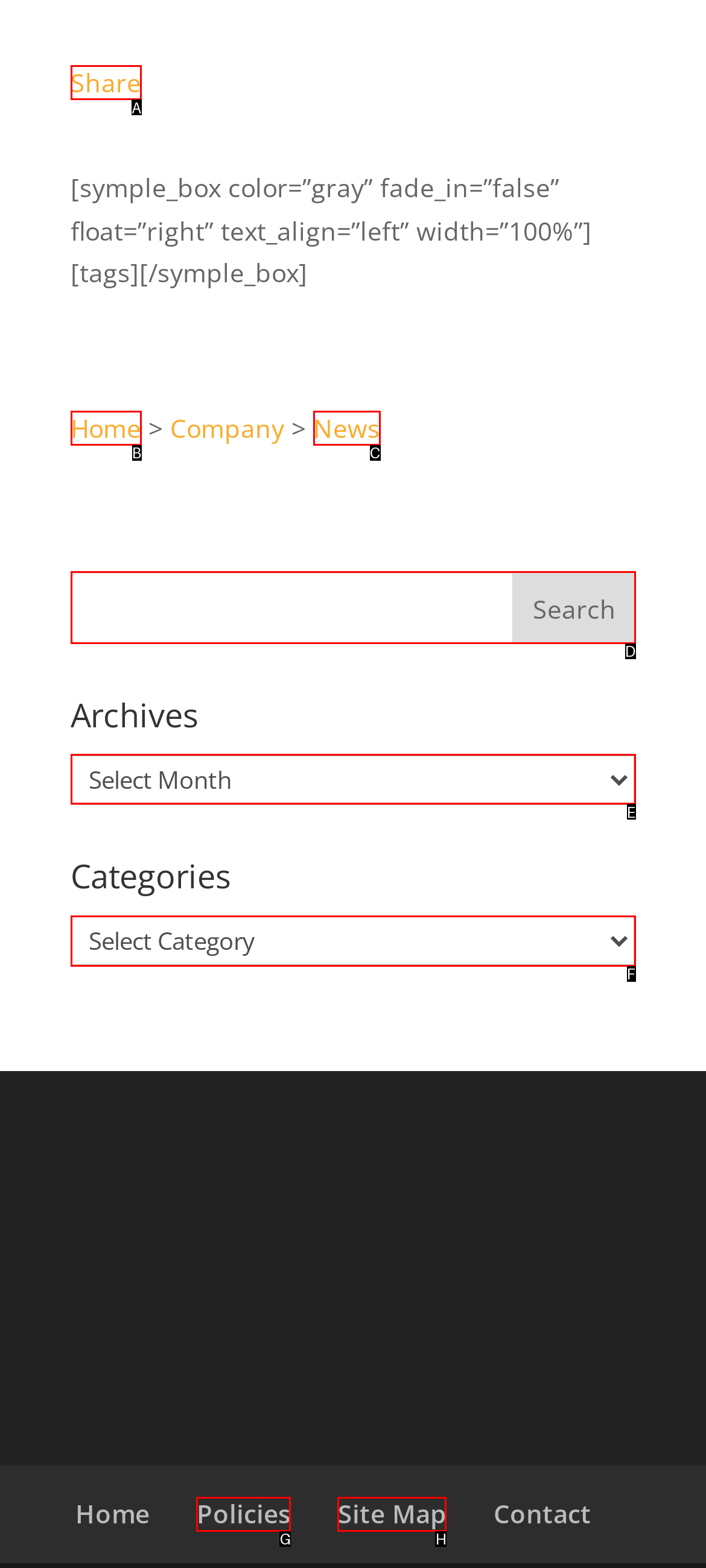Determine the HTML element to be clicked to complete the task: Select an archive. Answer by giving the letter of the selected option.

E